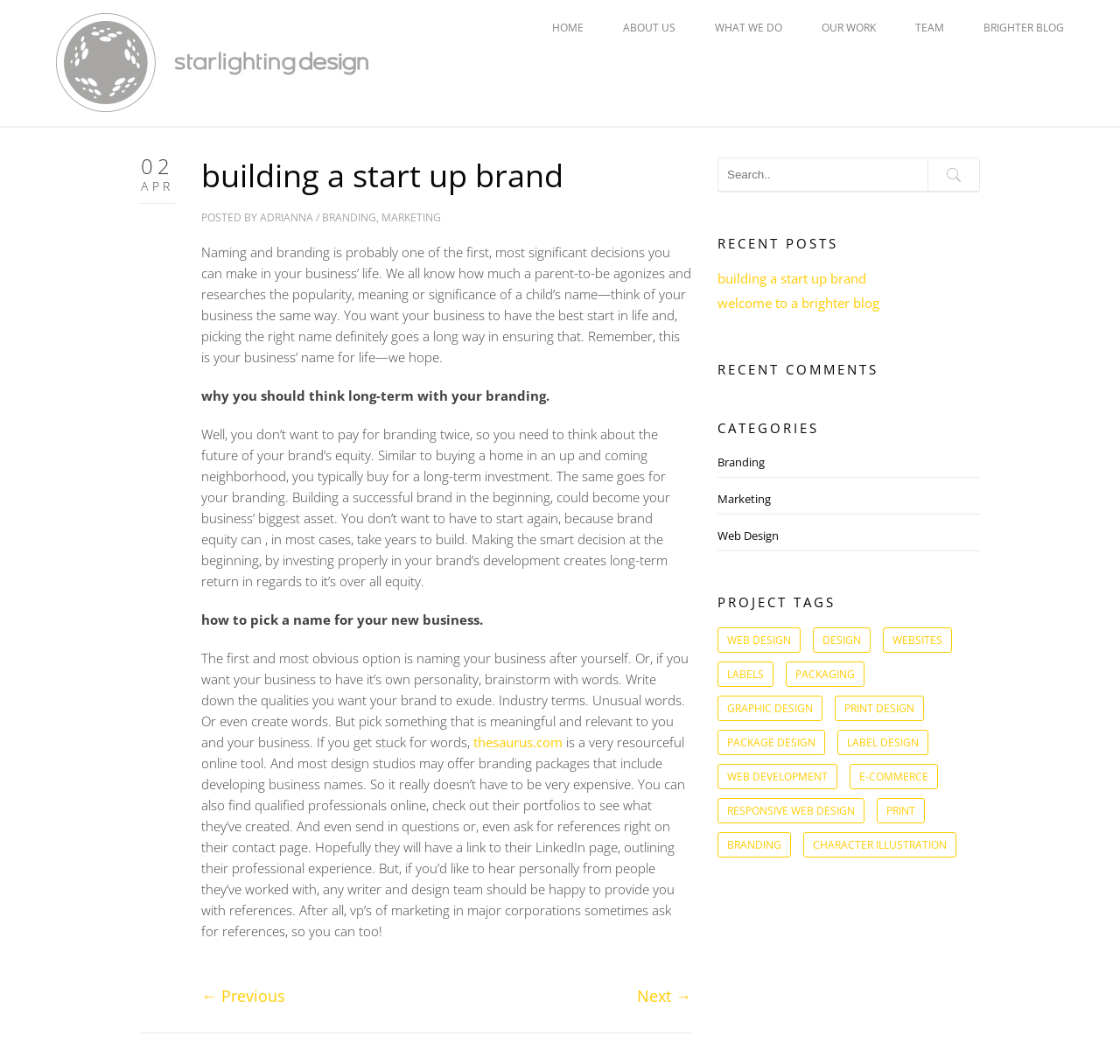Determine the bounding box coordinates of the region that needs to be clicked to achieve the task: "Go to the next page".

[0.569, 0.926, 0.617, 0.946]